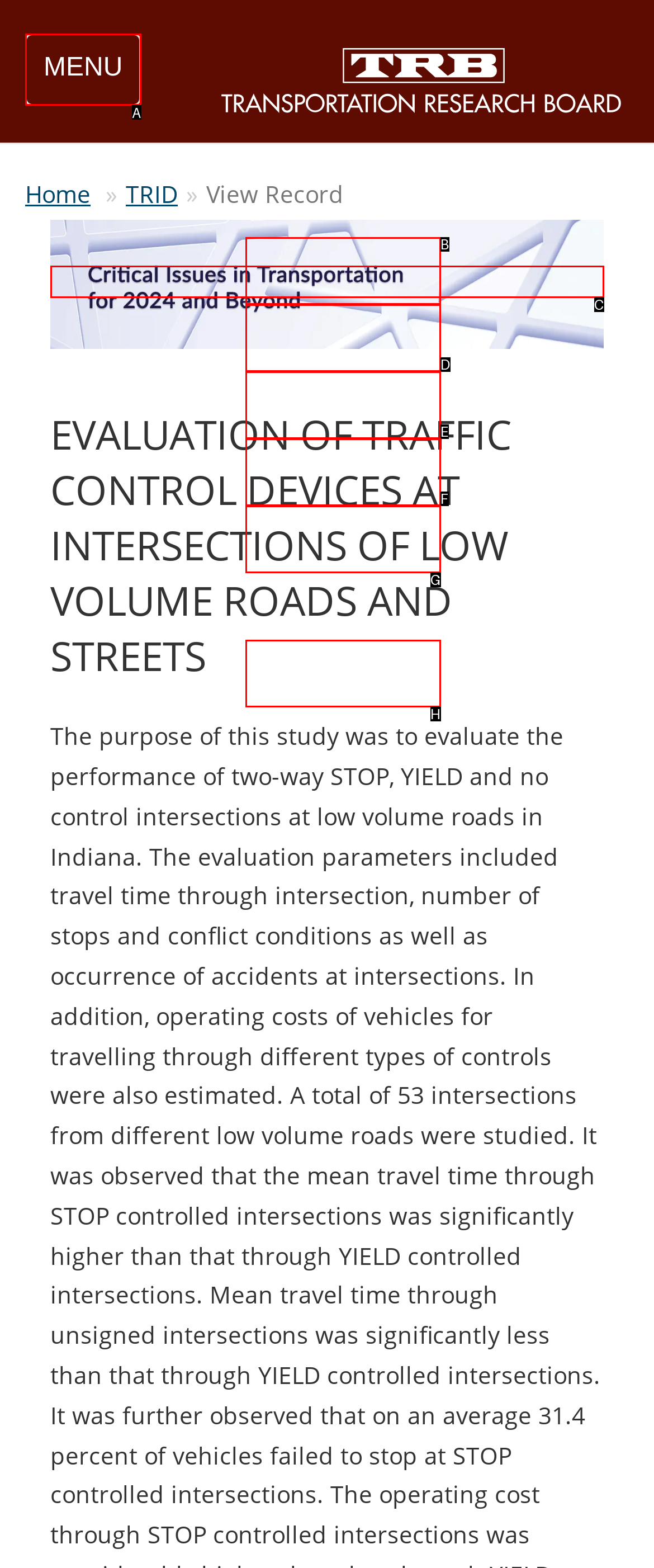Select the HTML element that fits the following description: Directory
Provide the letter of the matching option.

F